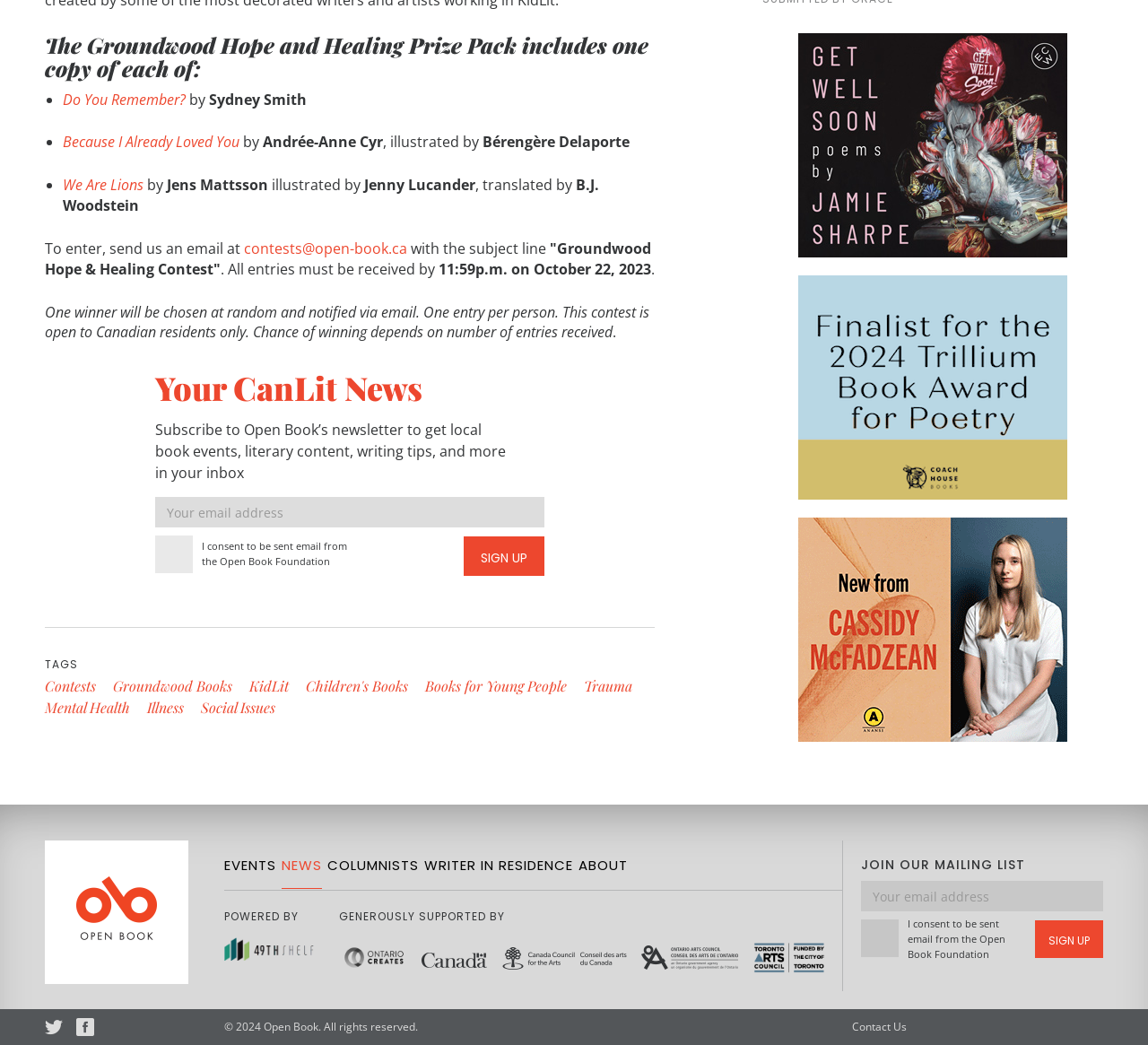Given the description "KidLit", provide the bounding box coordinates of the corresponding UI element.

[0.217, 0.647, 0.252, 0.665]